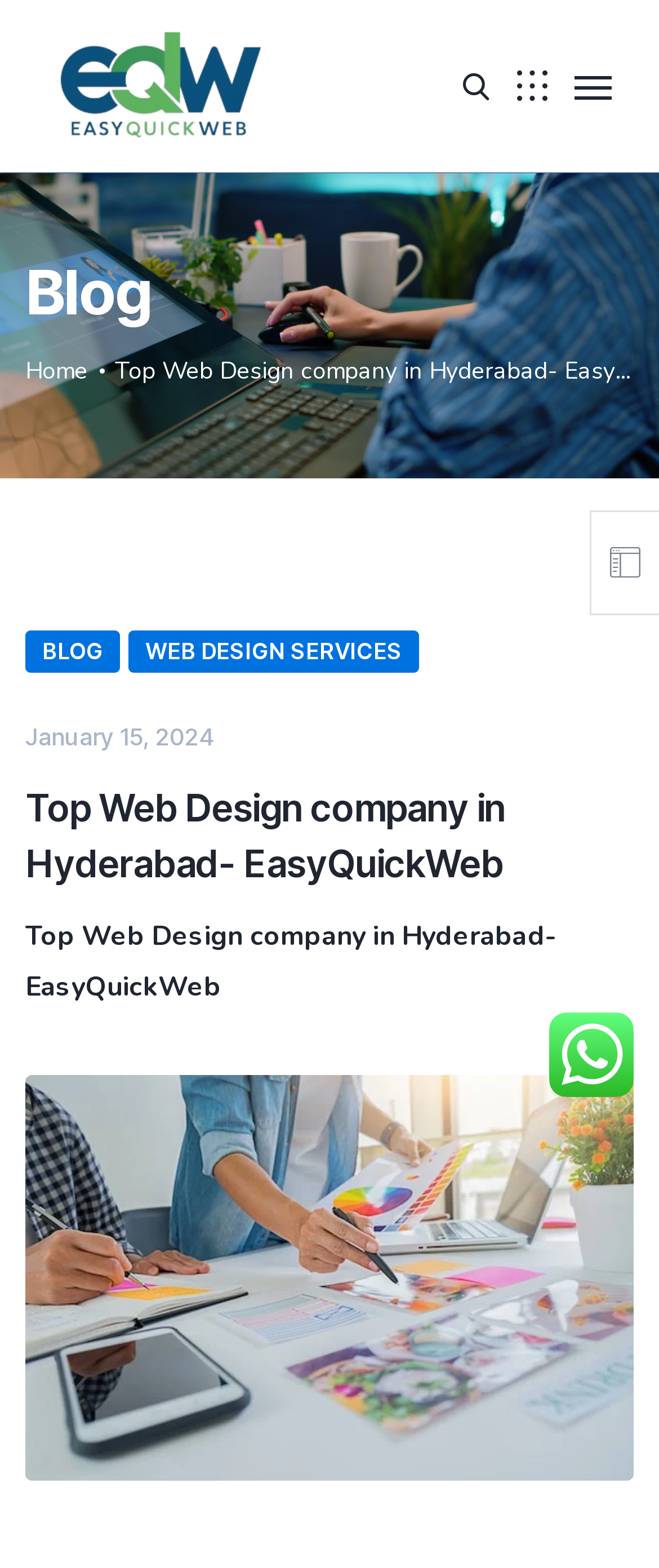What is the text on the top-left link?
Please look at the screenshot and answer in one word or a short phrase.

Most Affordable Website Designers in Hyderabad